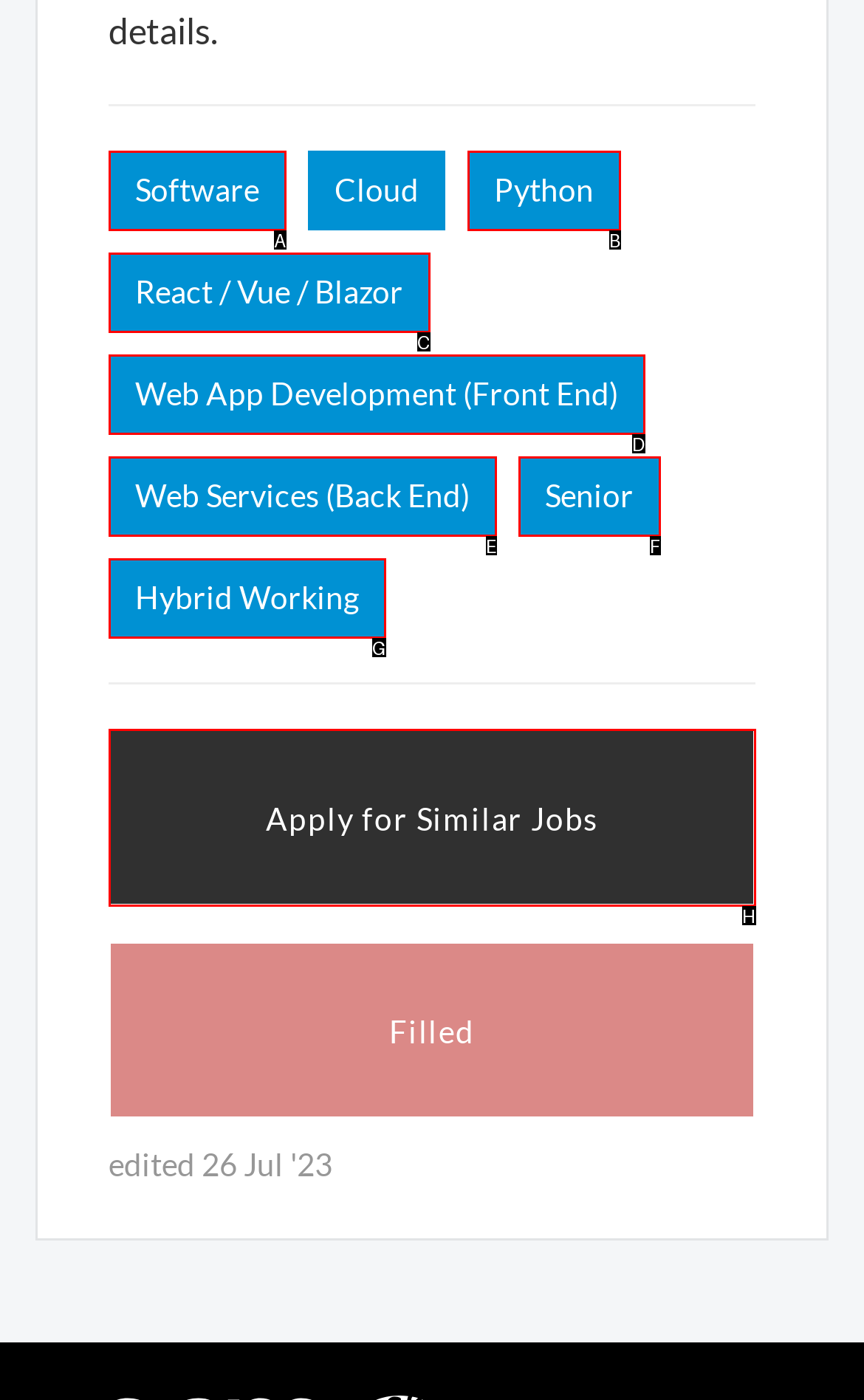Determine the letter of the element to click to accomplish this task: Click on Software link. Respond with the letter.

A